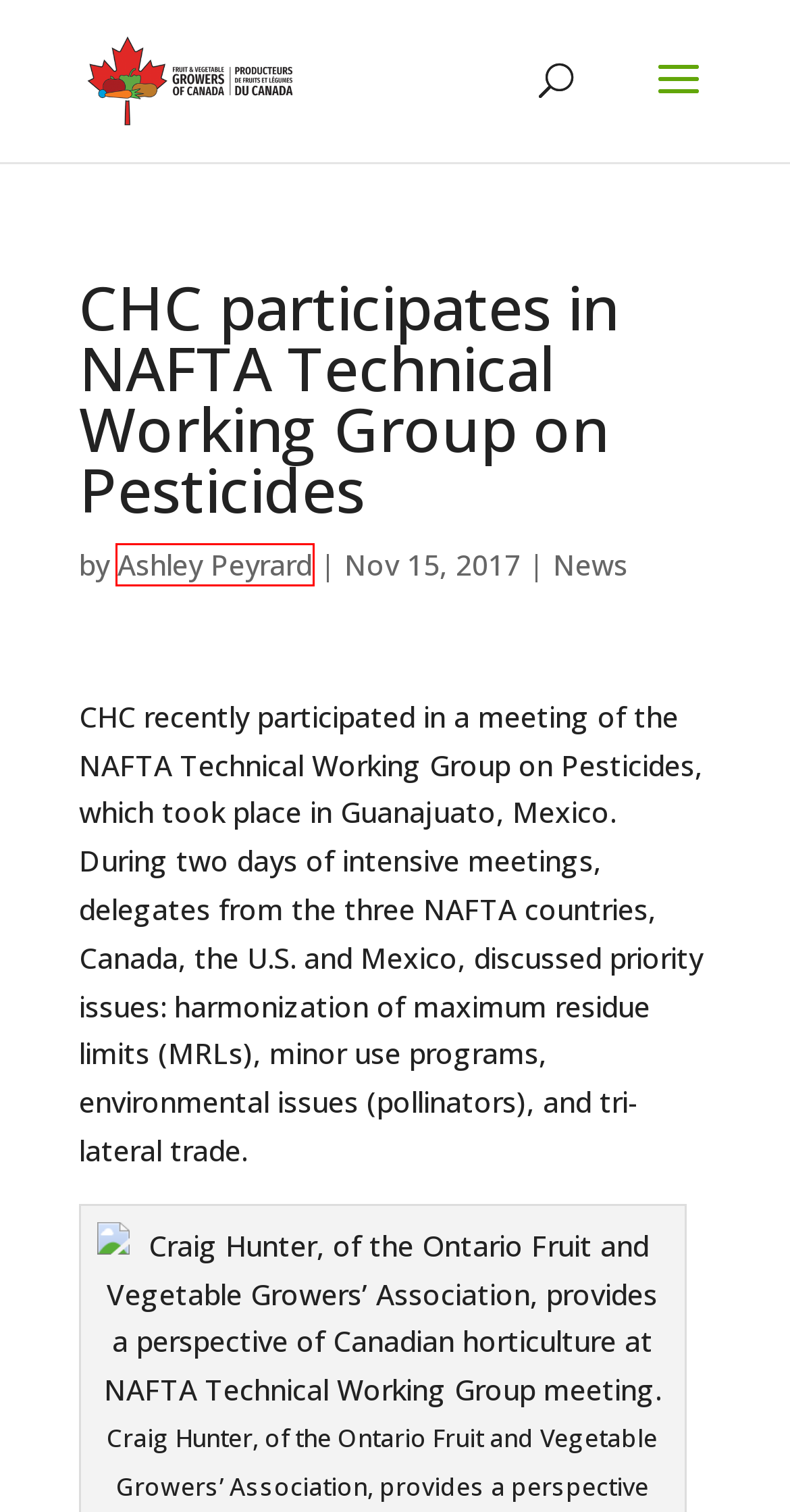You have a screenshot of a webpage with a red rectangle bounding box around an element. Identify the best matching webpage description for the new page that appears after clicking the element in the bounding box. The descriptions are:
A. August 2017 - FVGC
B. Home - FVGC
C. January 2024 - FVGC
D. February 2018 - FVGC
E. Ashley Peyrard, Author at FVGC
F. July 2019 - FVGC
G. News Archives - FVGC
H. May 2016 - FVGC

E